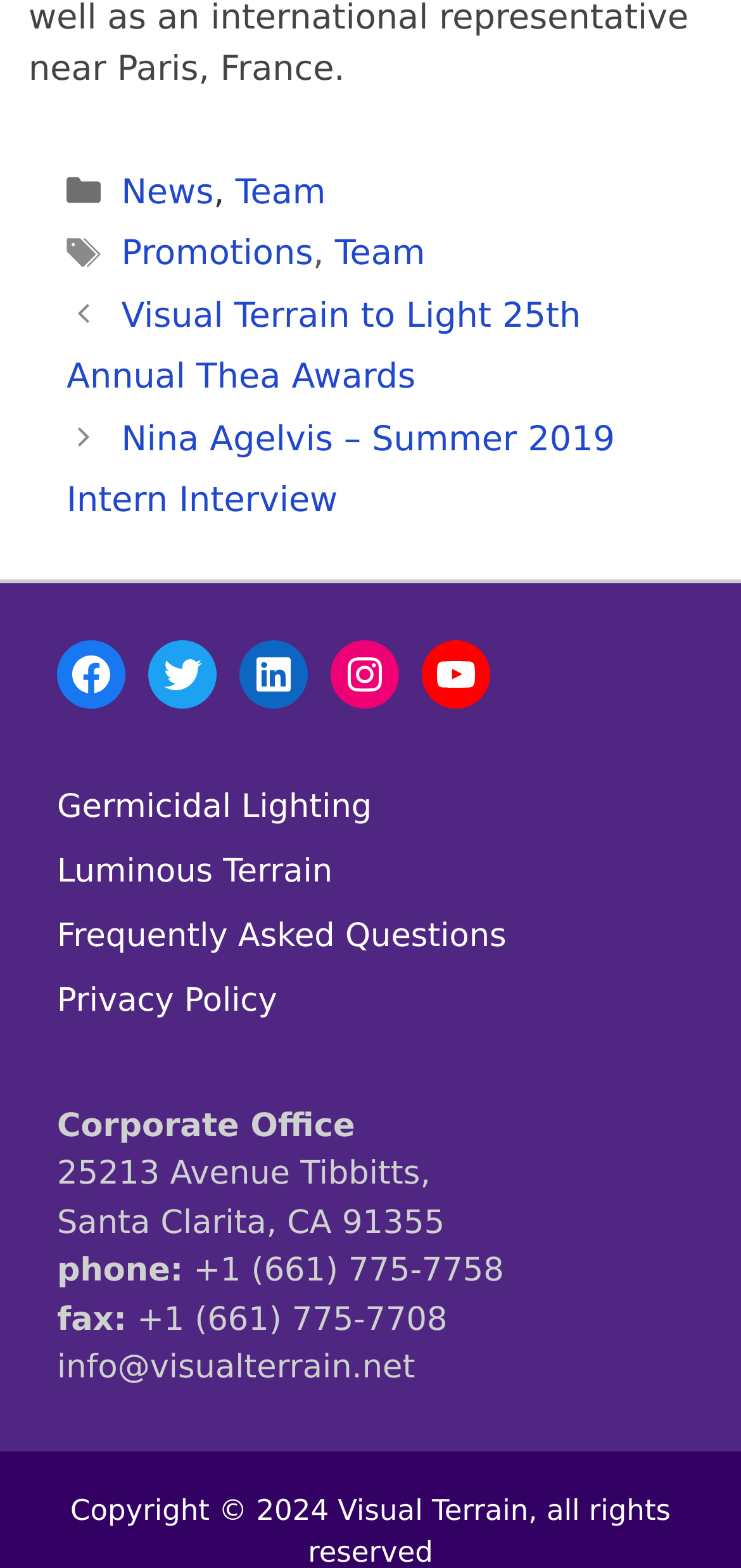Please locate the bounding box coordinates for the element that should be clicked to achieve the following instruction: "Visit Facebook". Ensure the coordinates are given as four float numbers between 0 and 1, i.e., [left, top, right, bottom].

[0.077, 0.409, 0.169, 0.452]